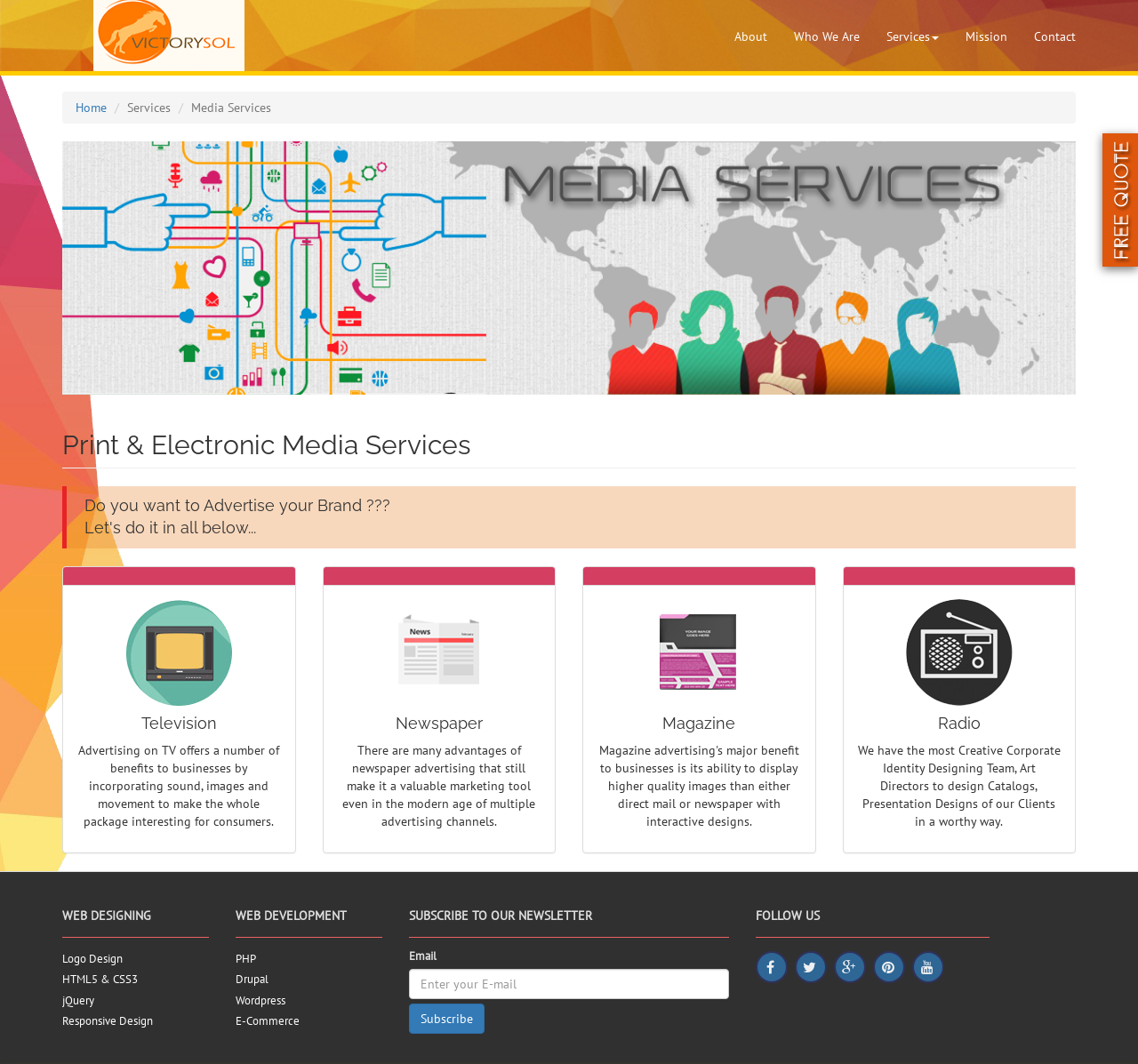Based on the element description 970.225.0522, identify the bounding box of the UI element in the given webpage screenshot. The coordinates should be in the format (top-left x, top-left y, bottom-right x, bottom-right y) and must be between 0 and 1.

None